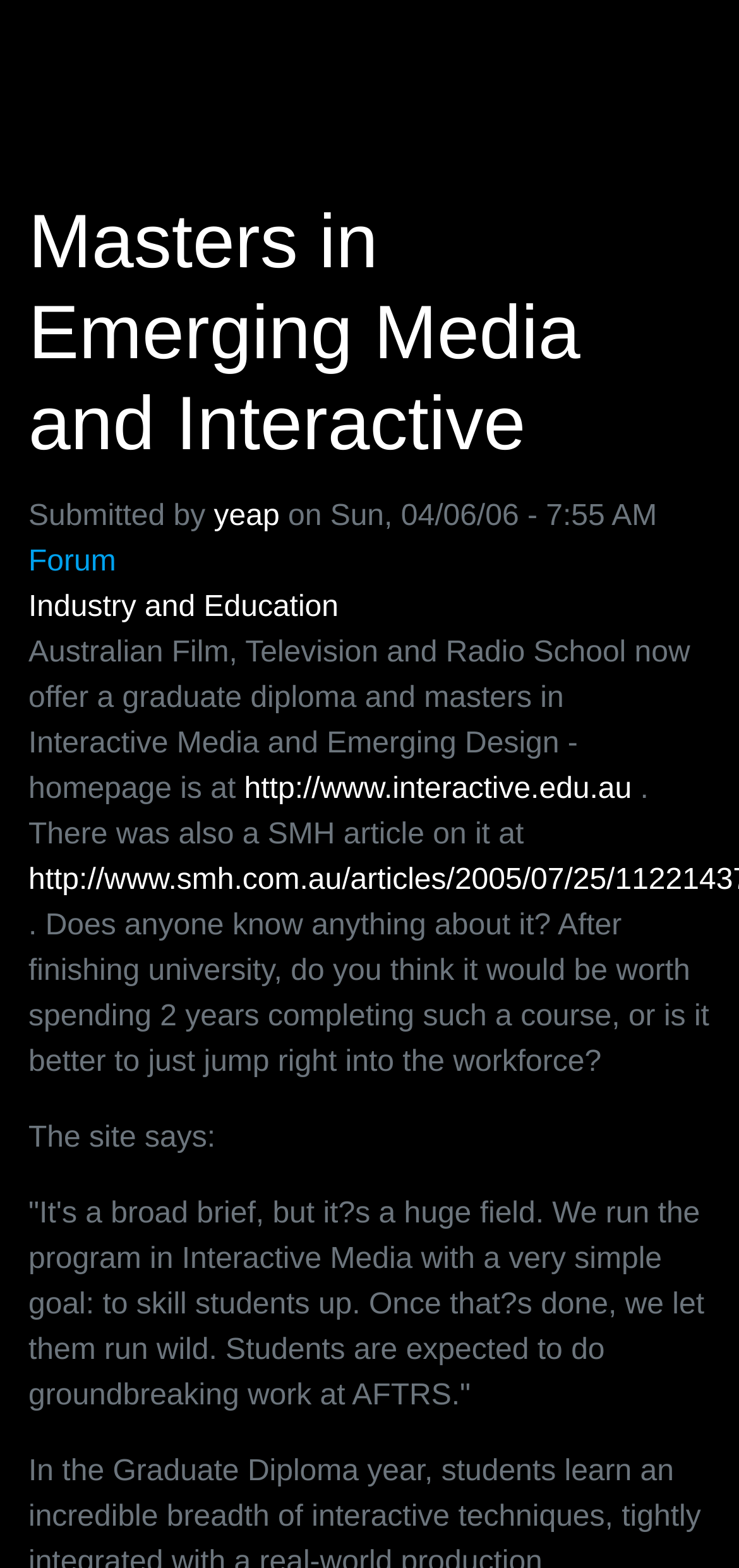Locate the headline of the webpage and generate its content.

Masters in Emerging Media and Interactive